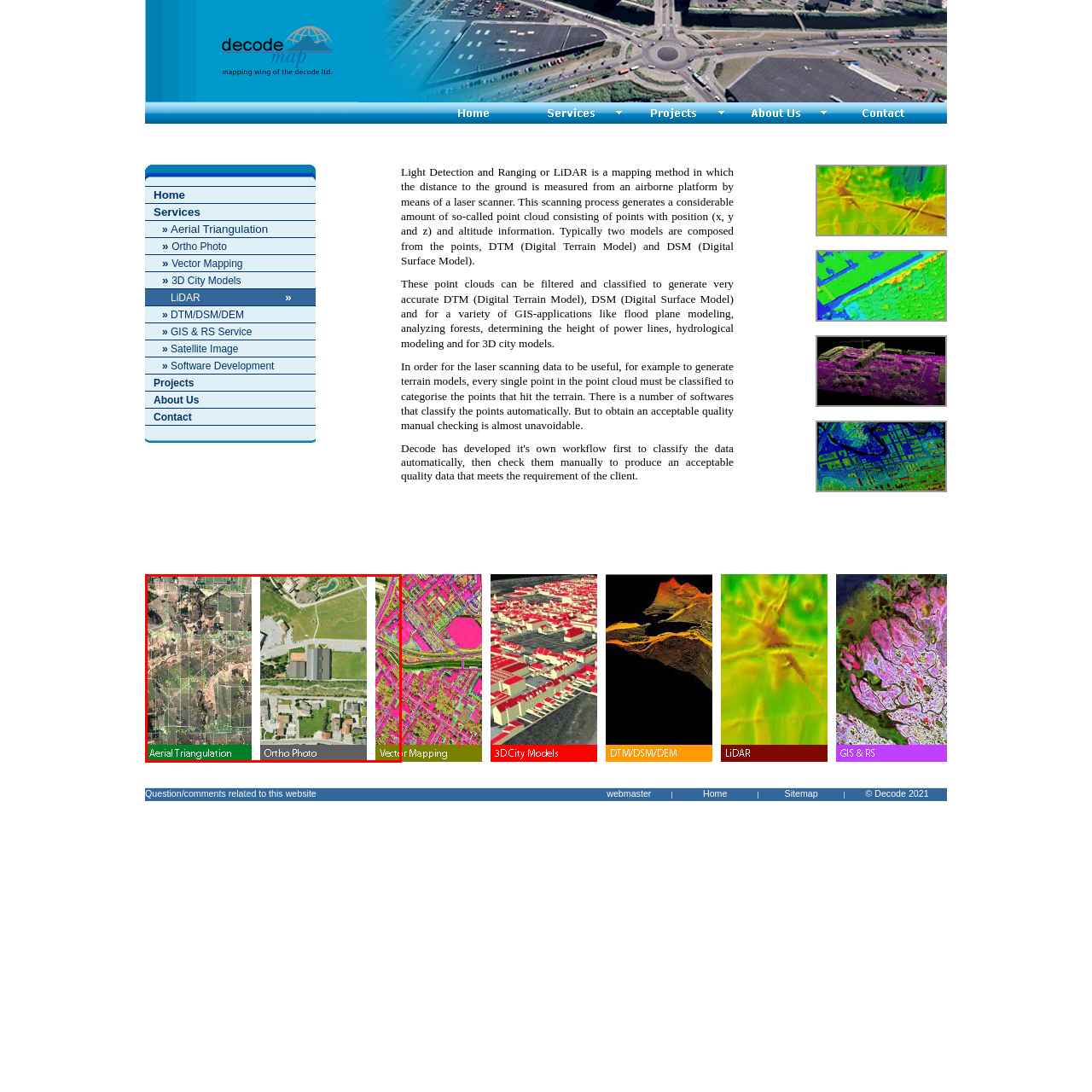Give a comprehensive description of the picture highlighted by the red border.

The image showcases three distinct types of aerial mapping used in geographical analysis and planning. 

1. **Aerial Triangulation**: The first section on the left presents a detailed view of a landscape, marked with grid lines that indicate survey areas. This technique is crucial for determining accurate measurements and creating precise 3D representations of terrain.

2. **Ortho Photo**: In the center, a high-resolution aerial photograph captures a geographical area from a straight-down perspective, eliminating distortion typically found in conventional photographs. This image serves as an essential tool for urban planning and land assessment, showcasing buildings, roads, and green spaces clearly.

3. **Vector Mapping**: The right section features colorful vector graphics, emphasizing various features on the landscape, such as roads, buildings, and property lines. This type of mapping is beneficial for visualizing spatial relationships and is often used in applications ranging from city planning to environmental studies.

Each section highlights different methodologies of aerial imagery, illustrating the importance of these techniques in modern cartography and geographic information systems (GIS).